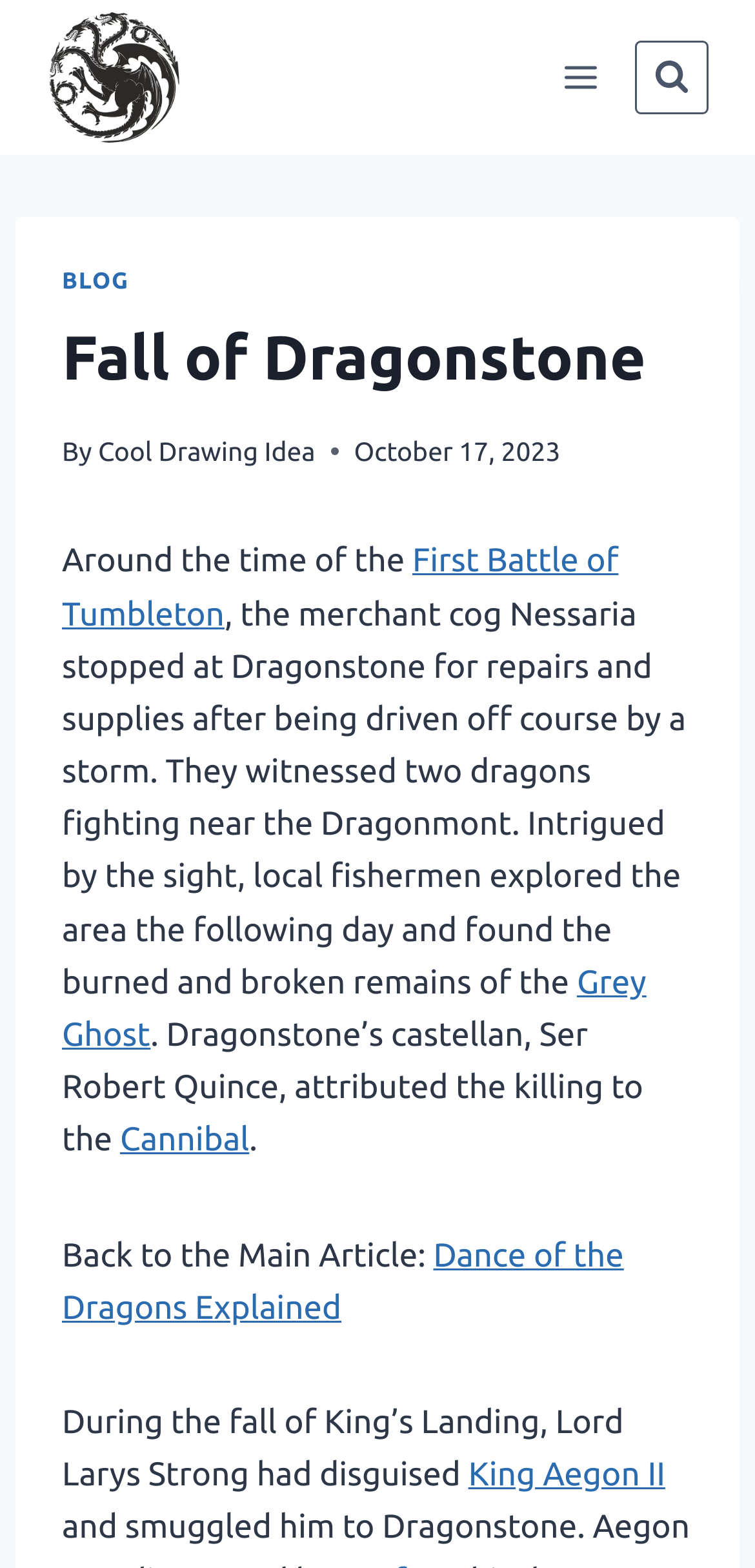What is the name of the TV show? Observe the screenshot and provide a one-word or short phrase answer.

House of the Dragon